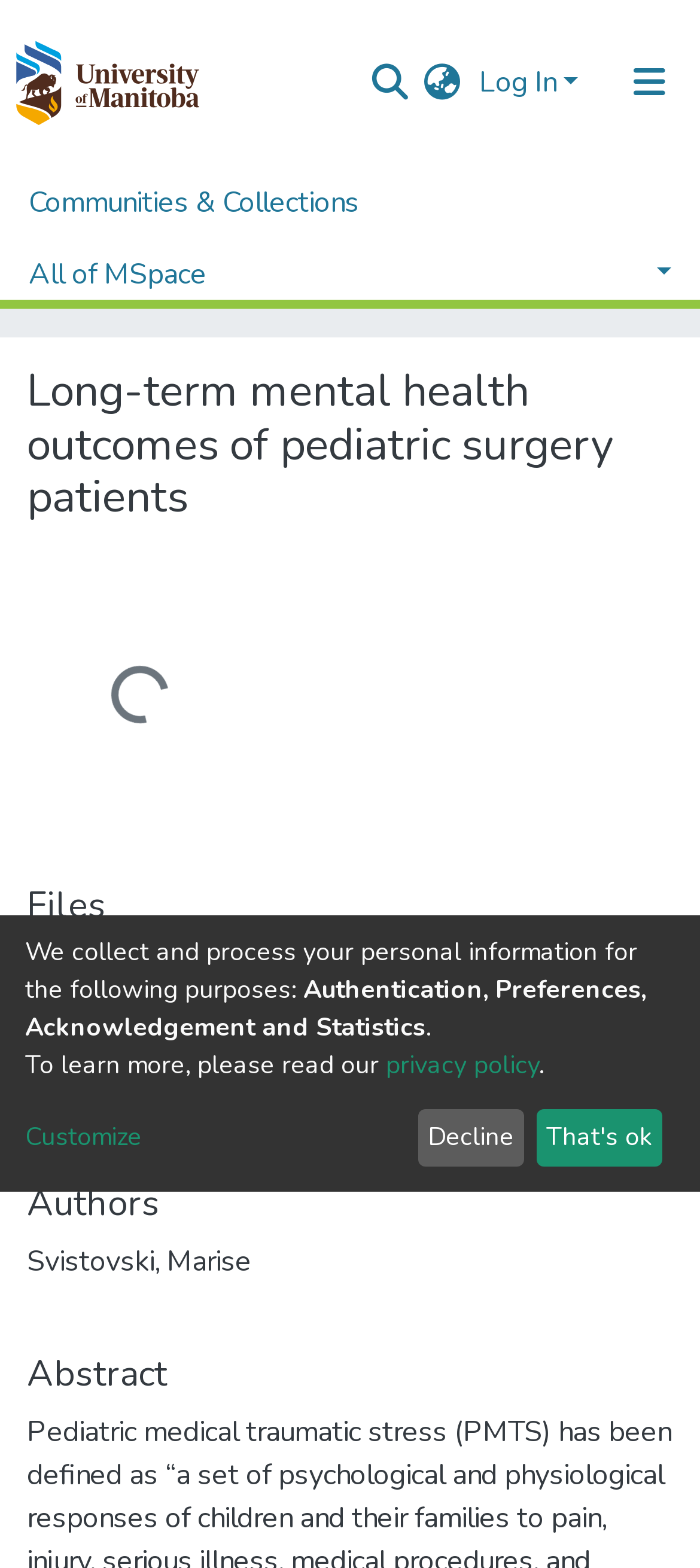What is the date listed?
Answer the question with just one word or phrase using the image.

2017-08-03